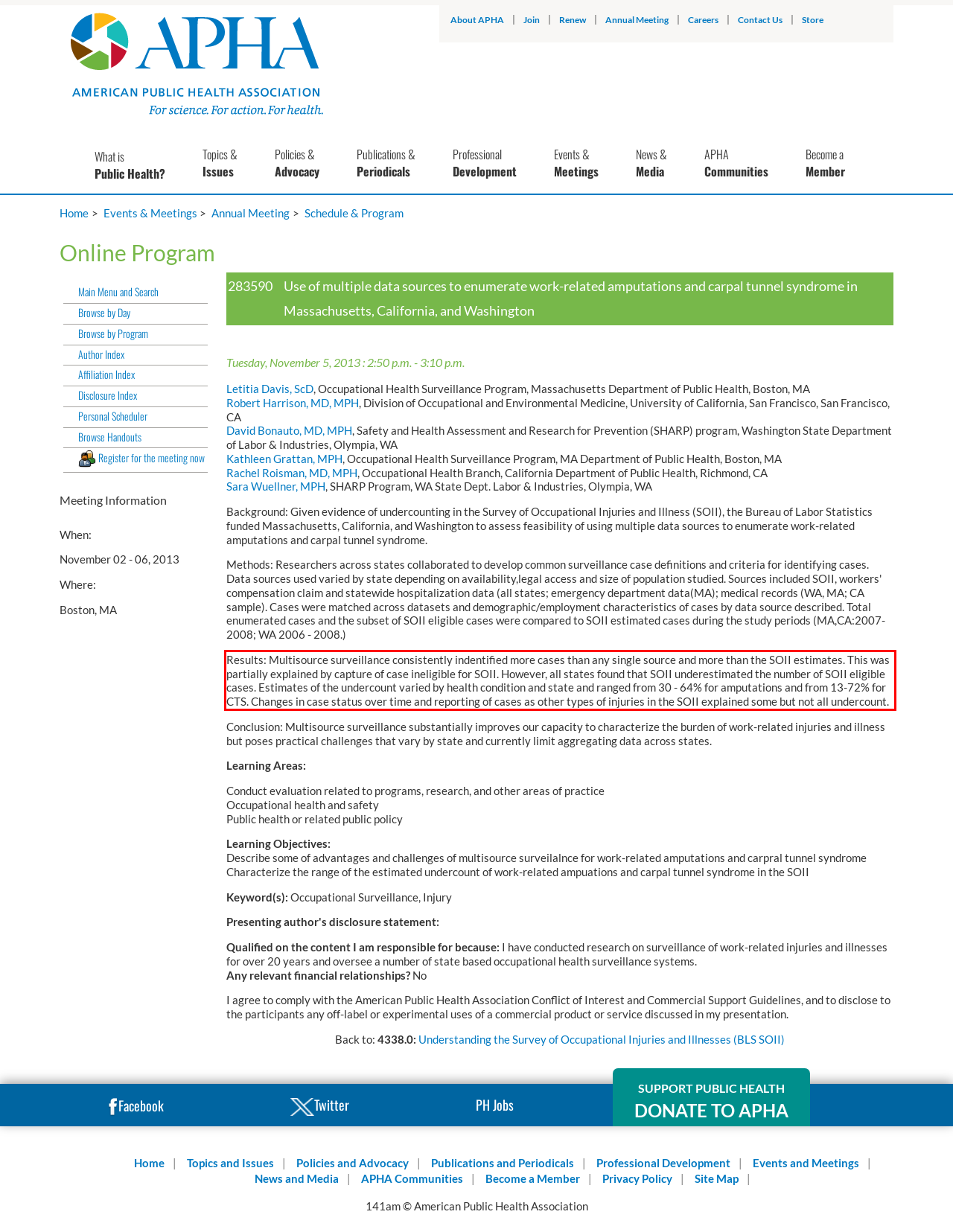Please analyze the screenshot of a webpage and extract the text content within the red bounding box using OCR.

Results: Multisource surveillance consistently indentified more cases than any single source and more than the SOII estimates. This was partially explained by capture of case ineligible for SOII. However, all states found that SOII underestimated the number of SOII eligible cases. Estimates of the undercount varied by health condition and state and ranged from 30 - 64% for amputations and from 13-72% for CTS. Changes in case status over time and reporting of cases as other types of injuries in the SOII explained some but not all undercount.